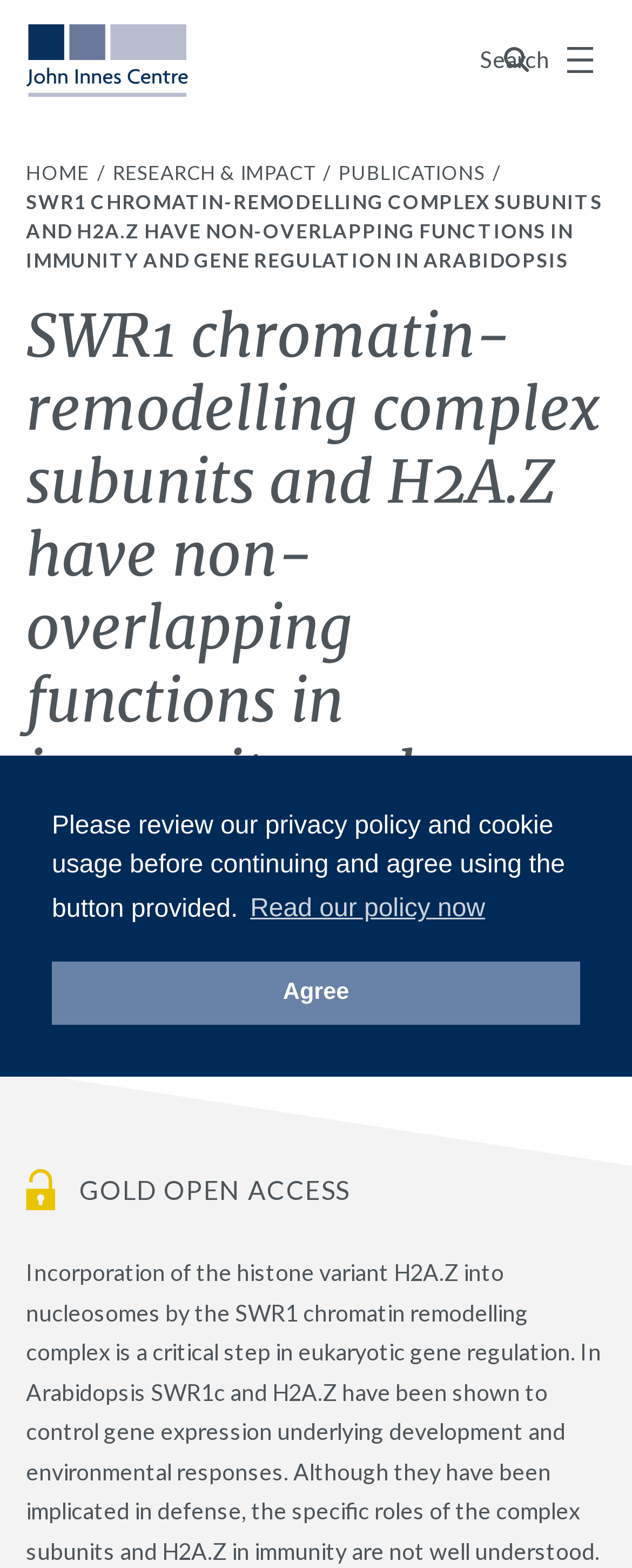Provide the bounding box coordinates of the HTML element described as: "The Turret". The bounding box coordinates should be four float numbers between 0 and 1, i.e., [left, top, right, bottom].

None